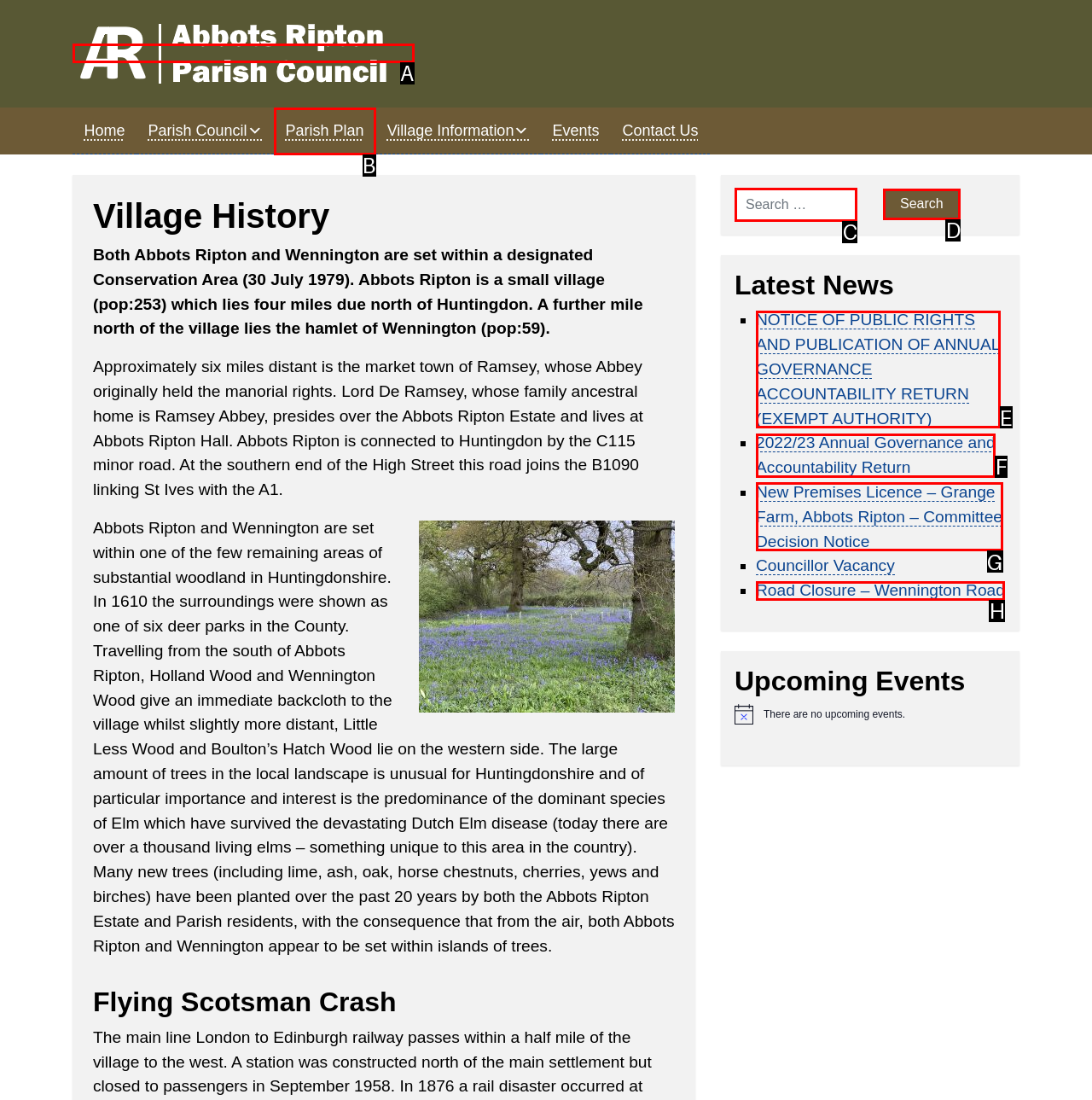Select the correct HTML element to complete the following task: Search for something
Provide the letter of the choice directly from the given options.

C